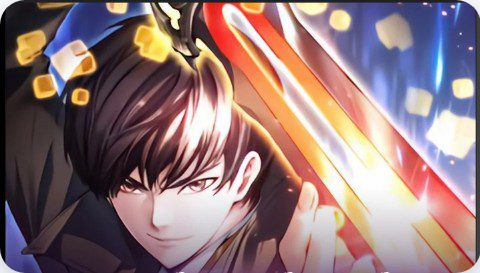Elaborate on all the features and components visible in the image.

This vibrant image showcases a striking illustration from the science fiction novel series "Return of the Broken Constellation." The depicted character, a young man with a confident expression and sleek hairstyle, wields a glowing sword, suggesting he is ready for action or a significant battle. The background features an explosion of light and geometric shapes, enhancing the dynamic energy of the scene. This art captures the adventurous spirit of Chapter 1, which invites readers to explore a world filled with thrilling conflicts and extraordinary characters. The series is known for its intricate world-building and compelling narratives, making it a must-read for fans of the genre.